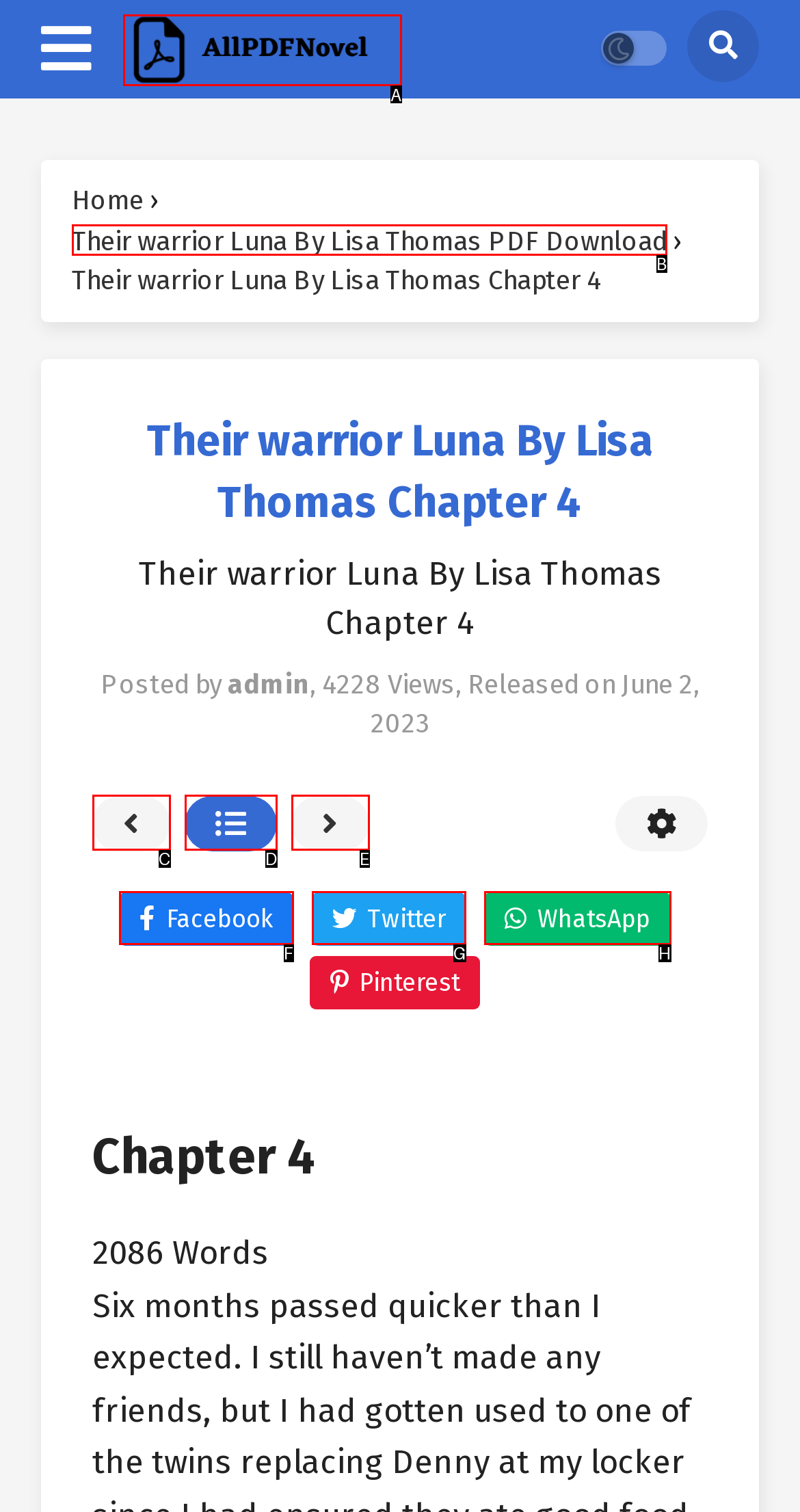Based on the given description: WhatsApp, determine which HTML element is the best match. Respond with the letter of the chosen option.

H